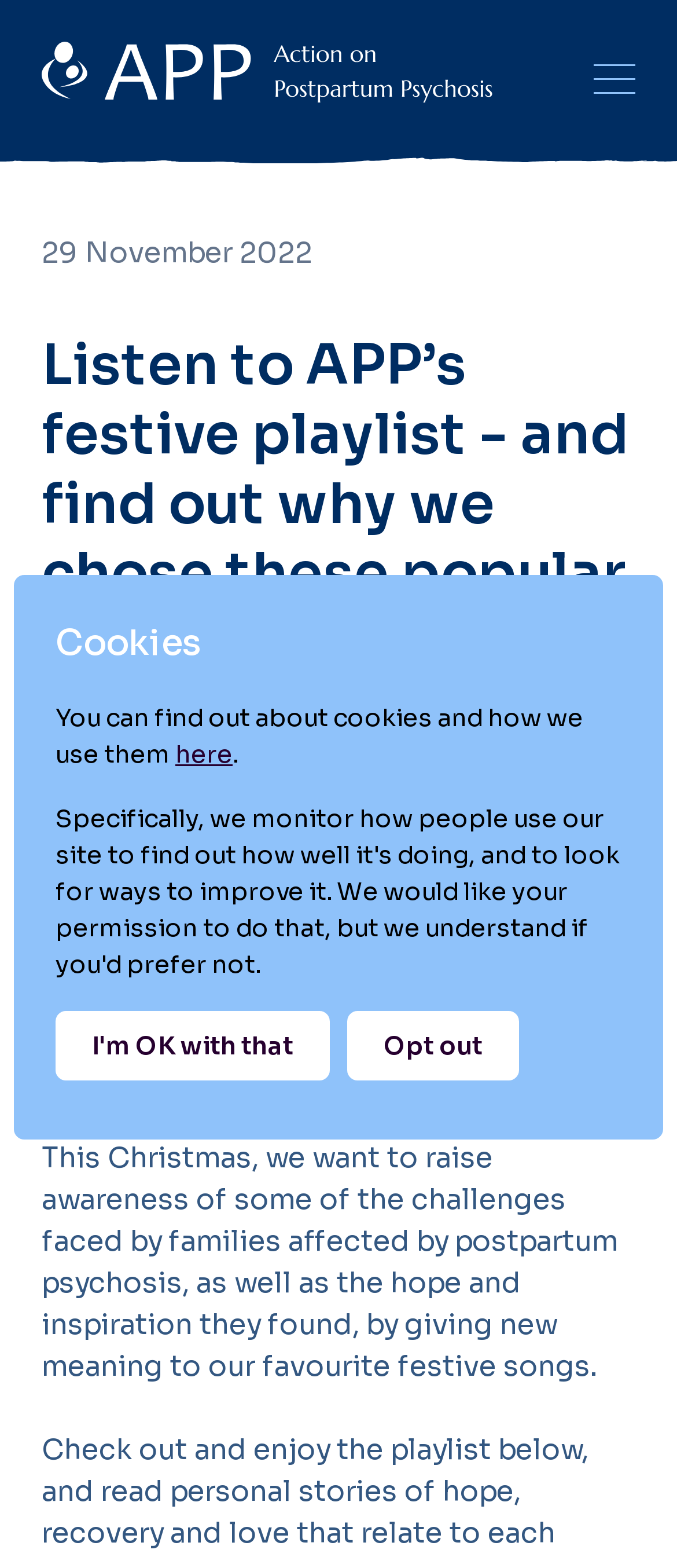Provide the bounding box coordinates for the UI element that is described by this text: "I'm OK with that". The coordinates should be in the form of four float numbers between 0 and 1: [left, top, right, bottom].

[0.082, 0.645, 0.487, 0.689]